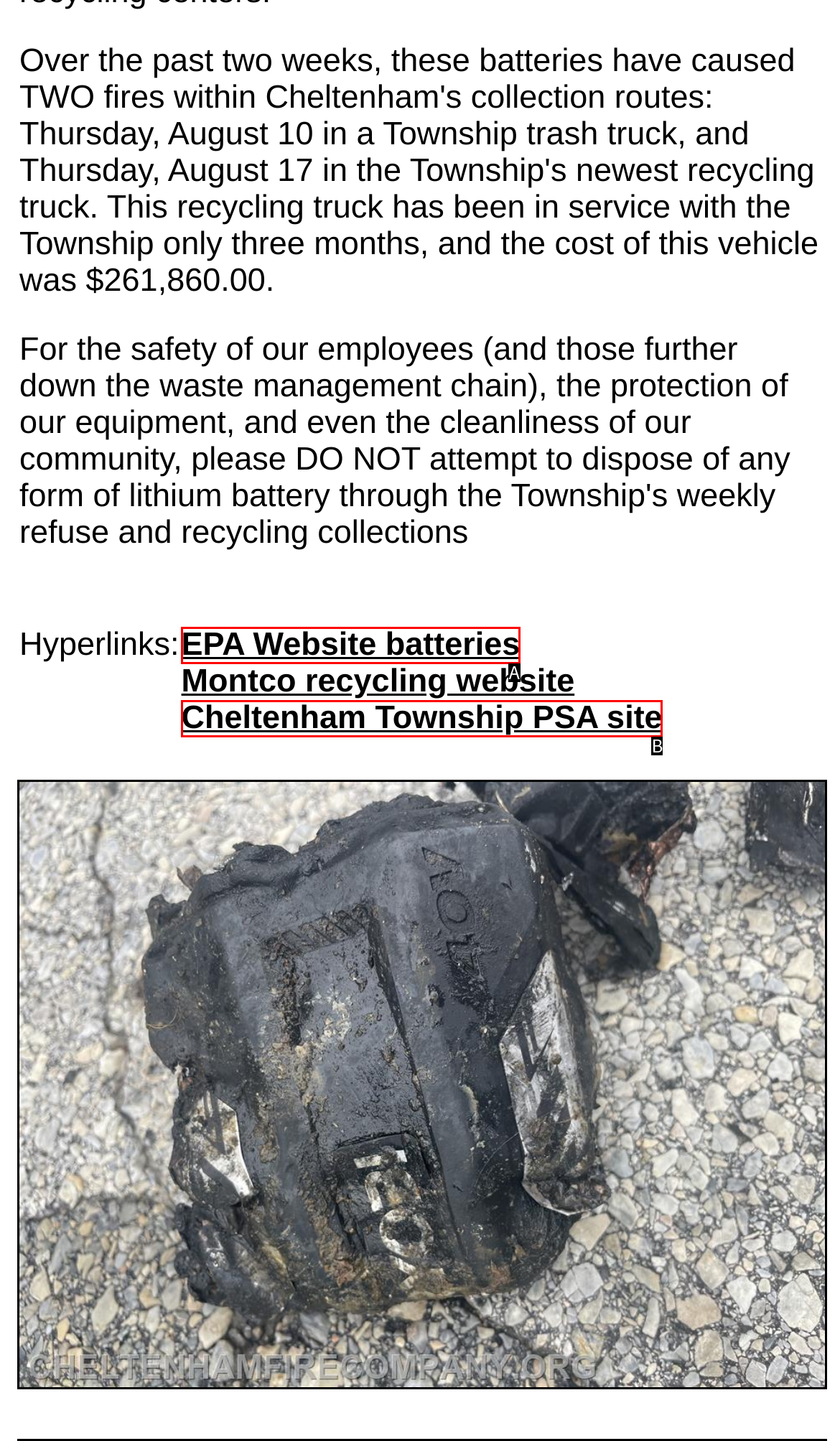Choose the HTML element that corresponds to the description: Cheltenham Township PSA site
Provide the answer by selecting the letter from the given choices.

B